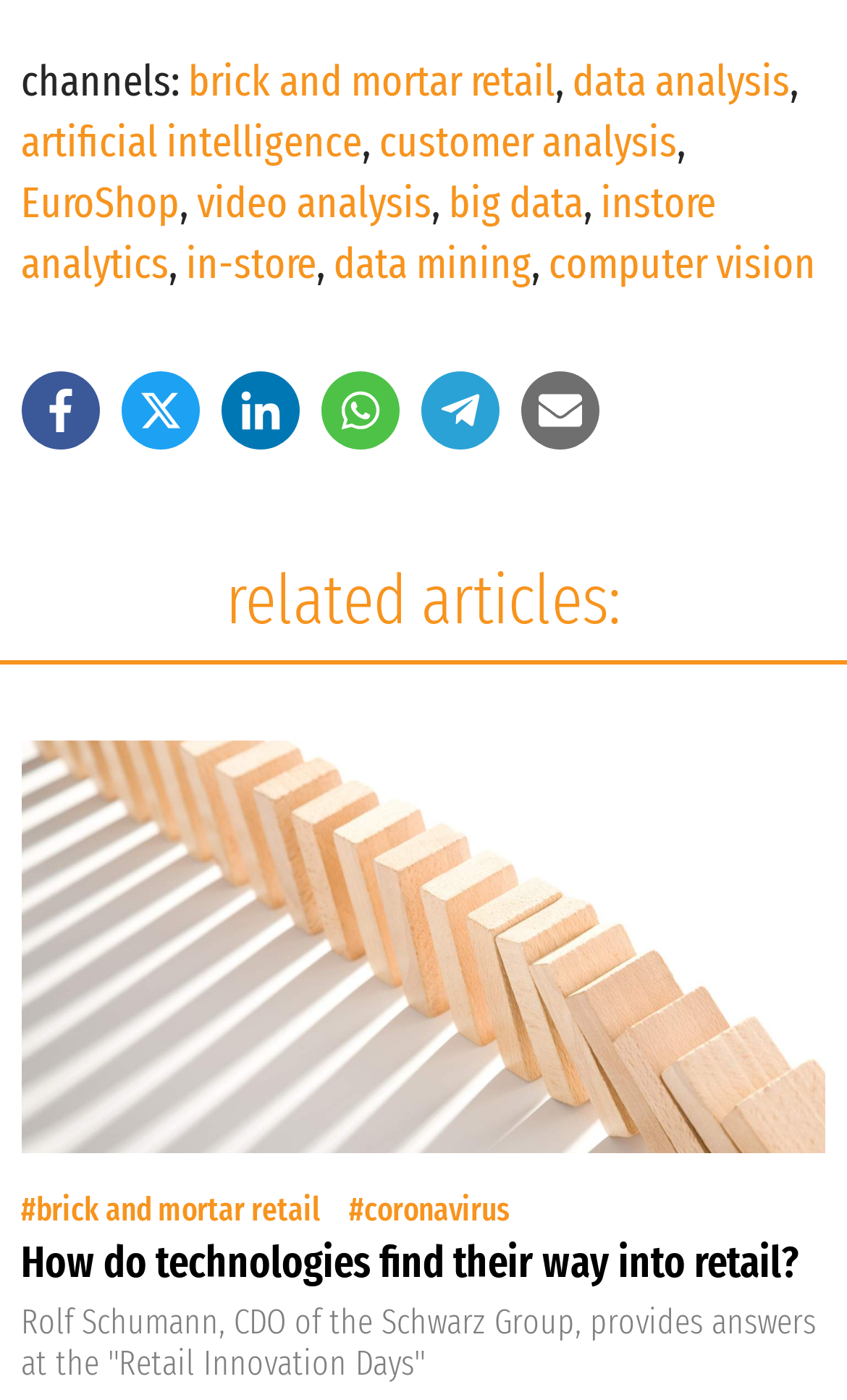Point out the bounding box coordinates of the section to click in order to follow this instruction: "Read related articles".

[0.039, 0.401, 0.961, 0.456]